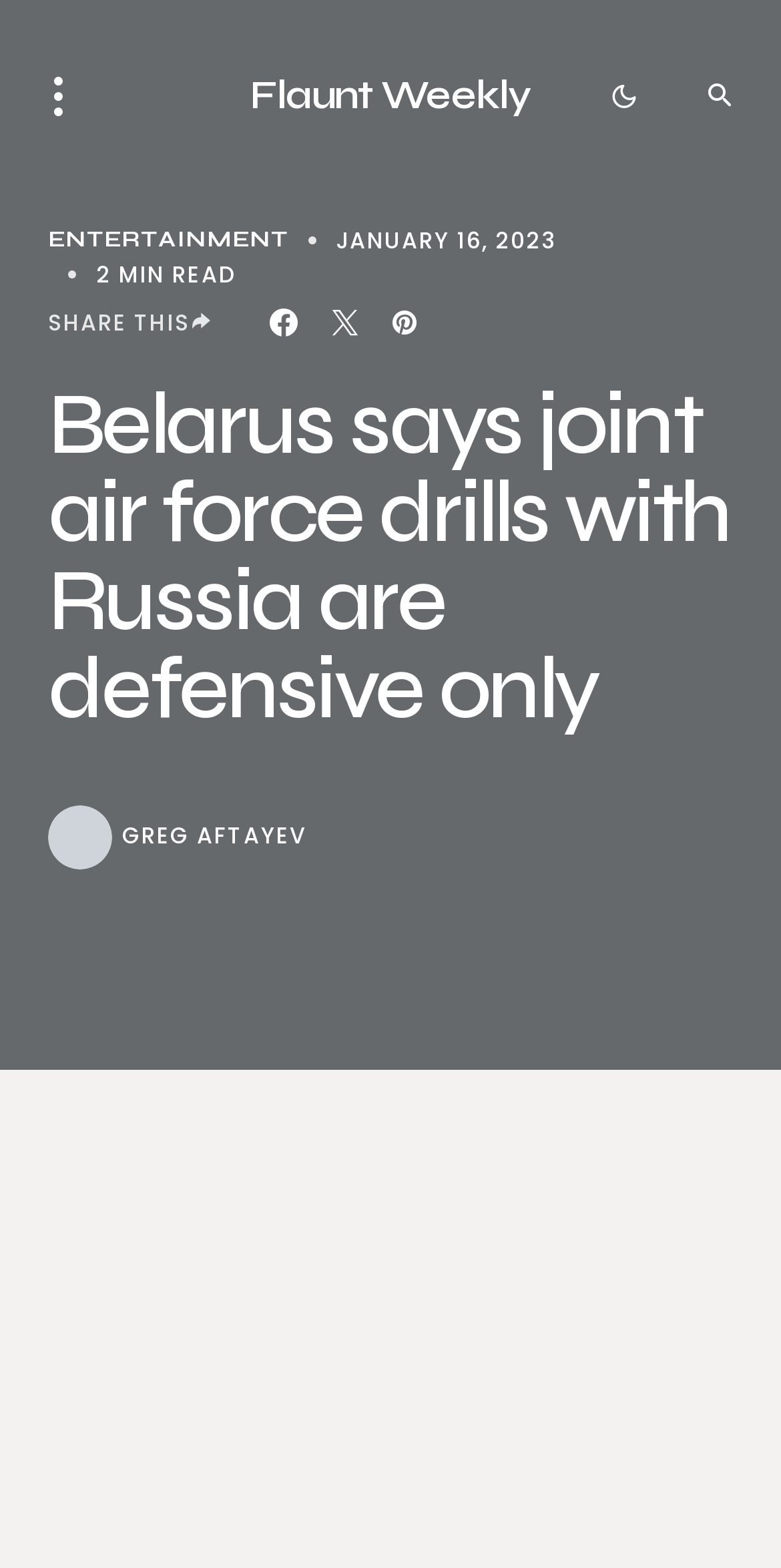Create an in-depth description of the webpage, covering main sections.

The webpage appears to be a news article from Flaunt Weekly, with the title "Belarus says joint air force drills with Russia are defensive only". At the top left corner, there is a button with an icon, followed by a link to the website's homepage, "Flaunt Weekly". On the top right corner, there are three buttons with icons.

Below the top section, there is a large figure that spans the entire width of the page, containing an image related to the article. Underneath the image, there are several links and text elements. On the left side, there is a link to the "ENTERTAINMENT" section, followed by the date "JANUARY 16, 2023" and the text "2 MIN READ". 

To the right of these elements, there are three social media links with icons, followed by the text "SHARE THIS". The main article title, "Belarus says joint air force drills with Russia are defensive only", is a heading that spans most of the page's width. 

Further down, there is a link with an image, and another link with the author's name, "GREG AFTAYEV". Overall, the webpage has a simple layout with a focus on the main article title and image.